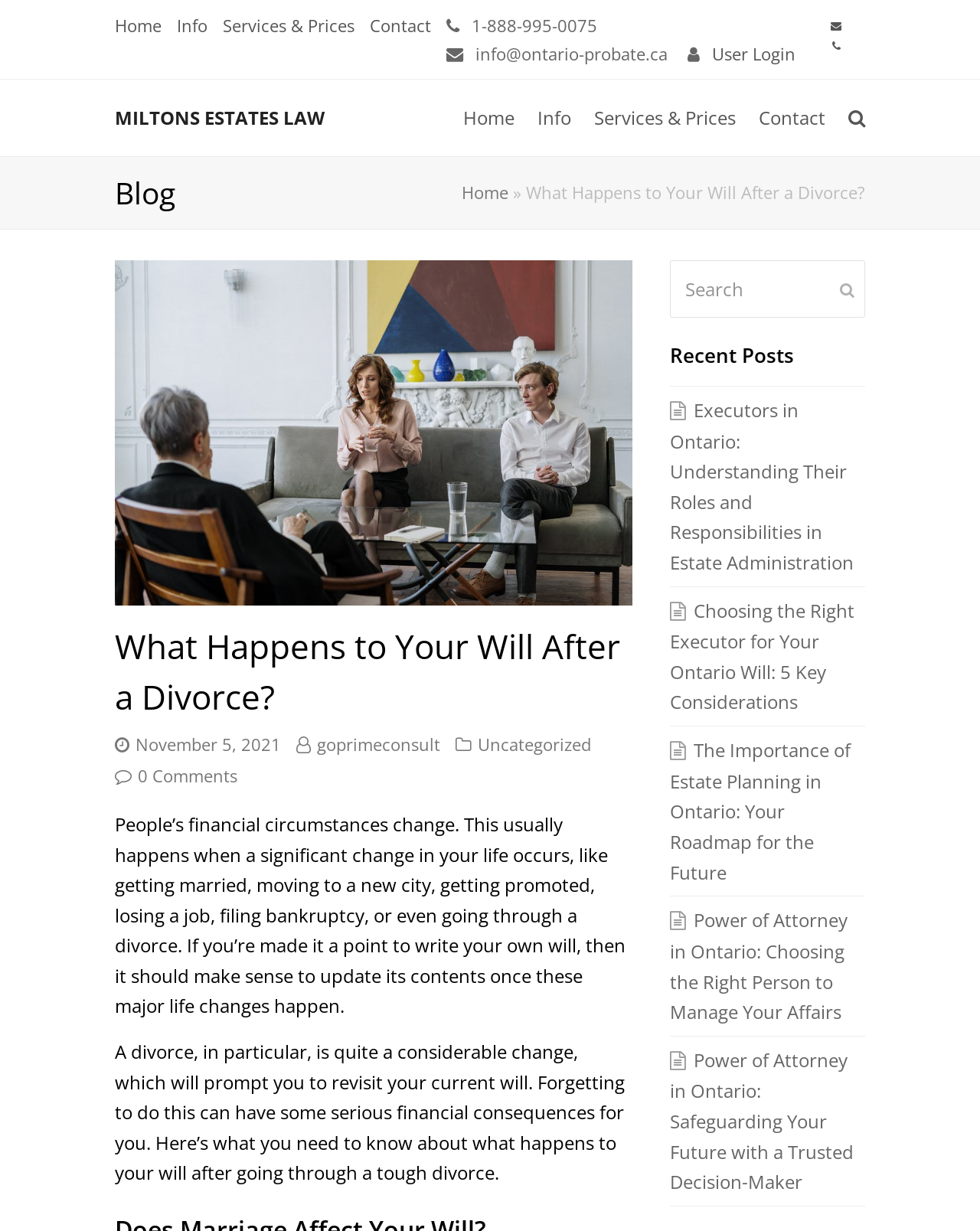Please locate the clickable area by providing the bounding box coordinates to follow this instruction: "Login to the user account".

[0.727, 0.034, 0.812, 0.053]